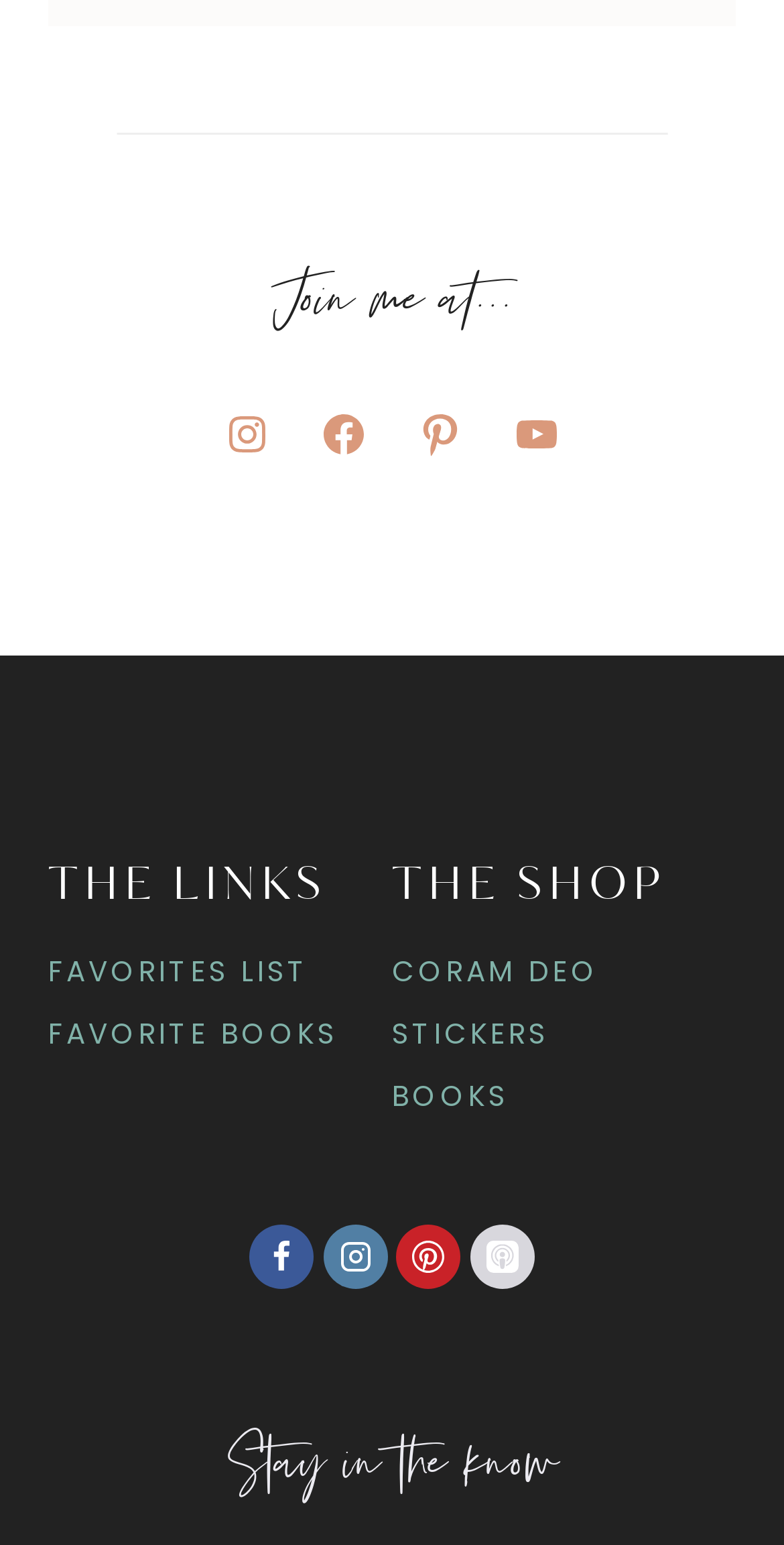What is the name of the podcast?
Provide a short answer using one word or a brief phrase based on the image.

Apple Podcast